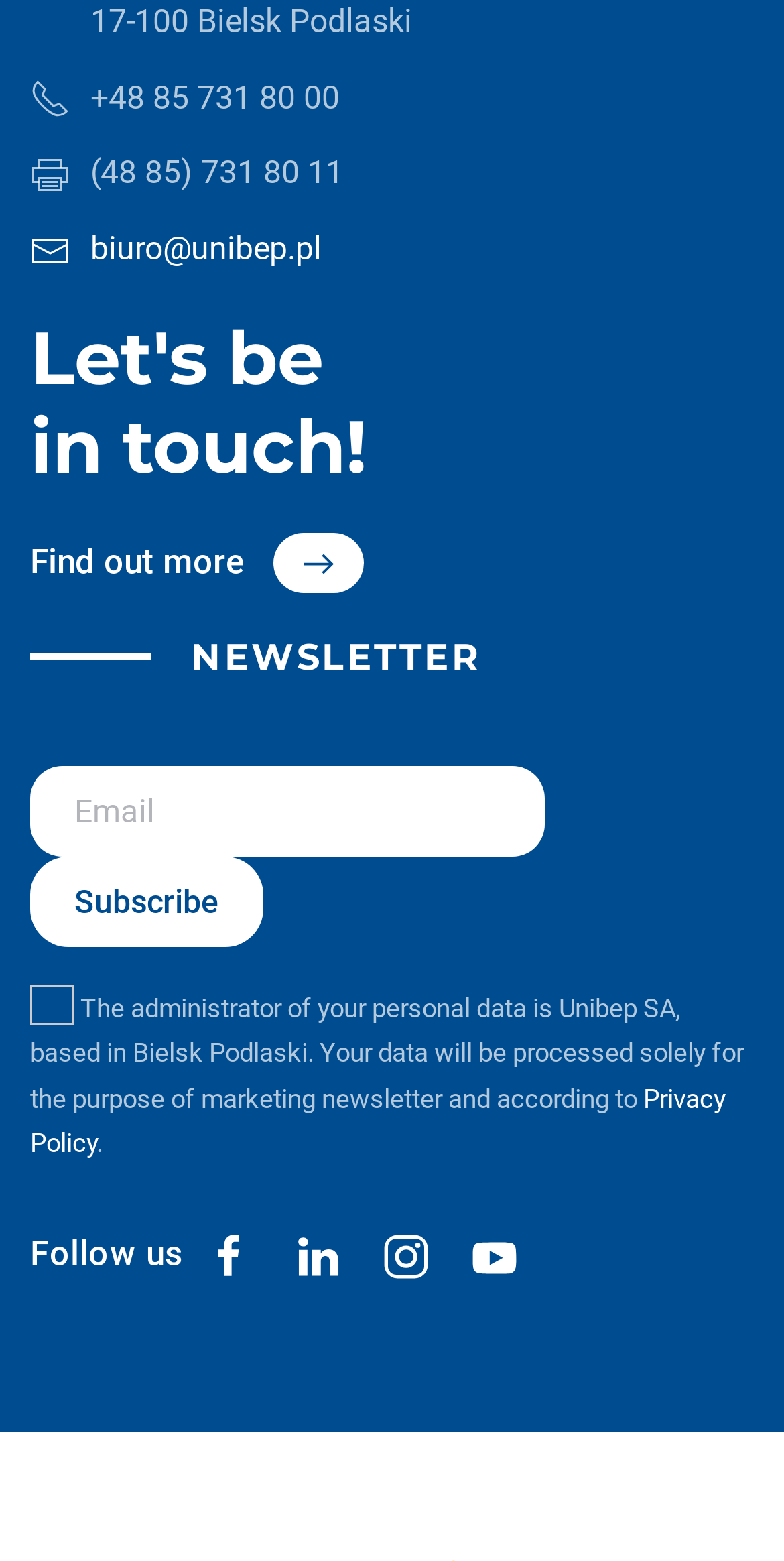Based on the element description Privacy Policy, identify the bounding box of the UI element in the given webpage screenshot. The coordinates should be in the format (top-left x, top-left y, bottom-right x, bottom-right y) and must be between 0 and 1.

[0.038, 0.694, 0.926, 0.742]